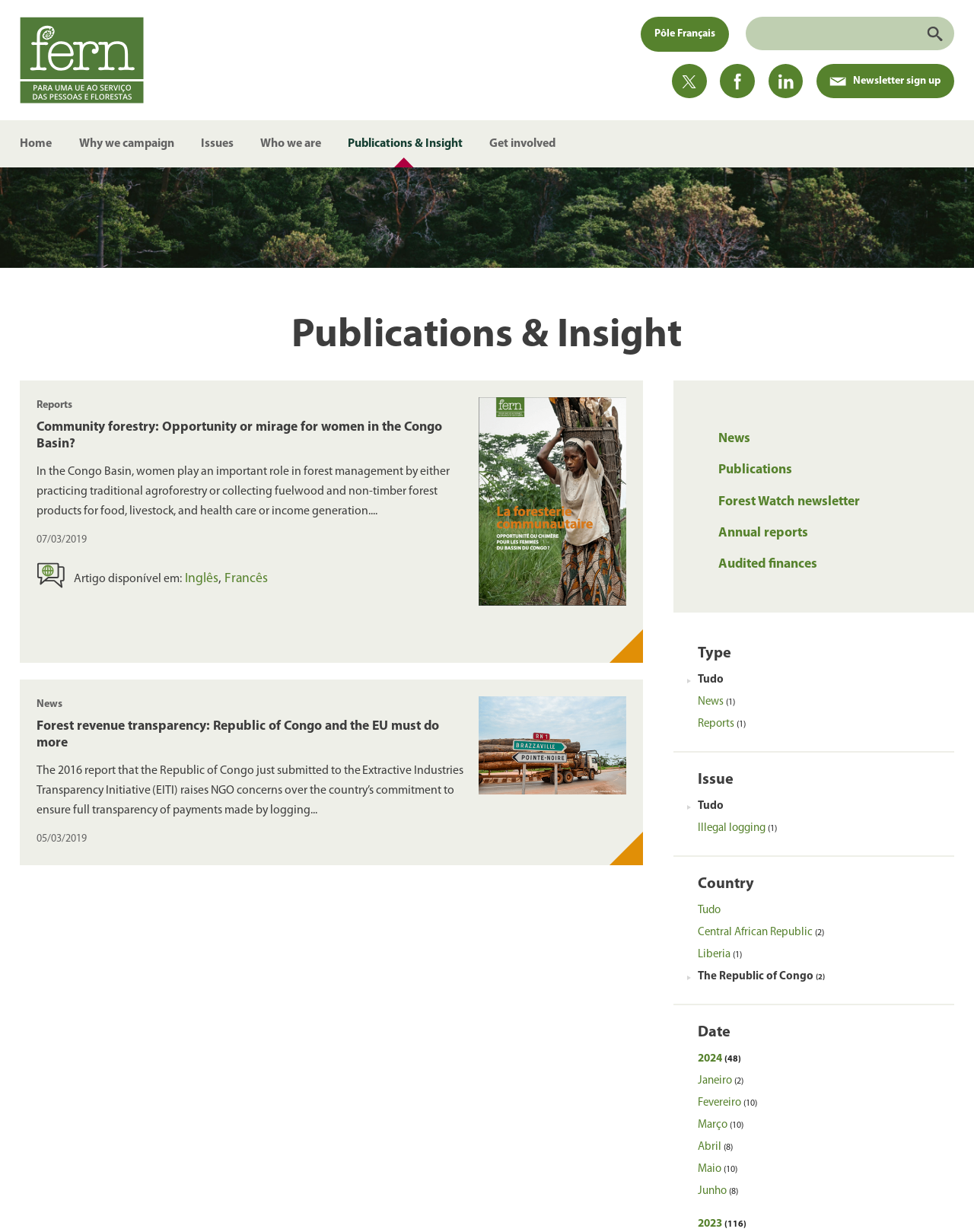Give a one-word or one-phrase response to the question: 
How many news articles are listed on this page?

2